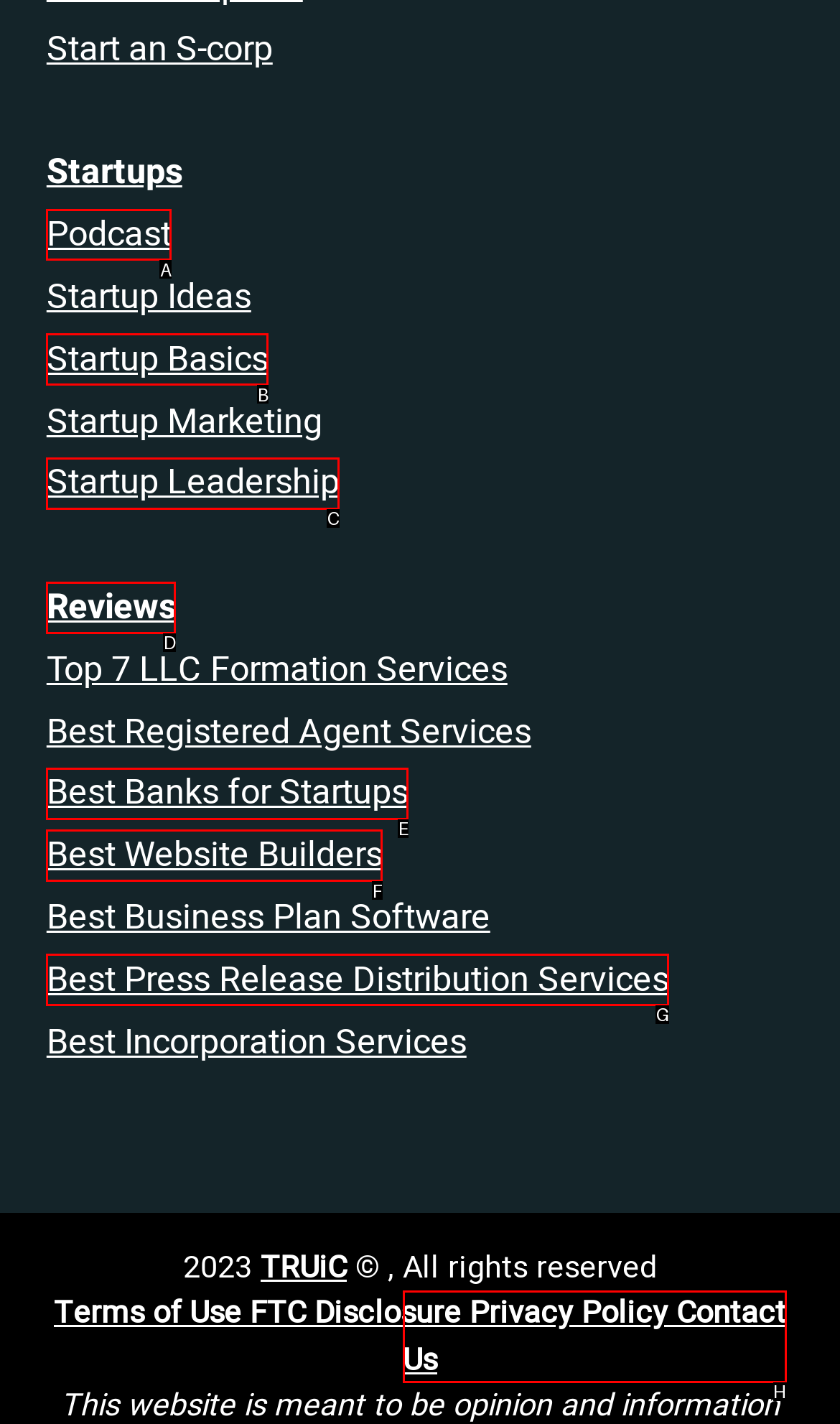Select the letter of the option that should be clicked to achieve the specified task: Listen to the podcast. Respond with just the letter.

A